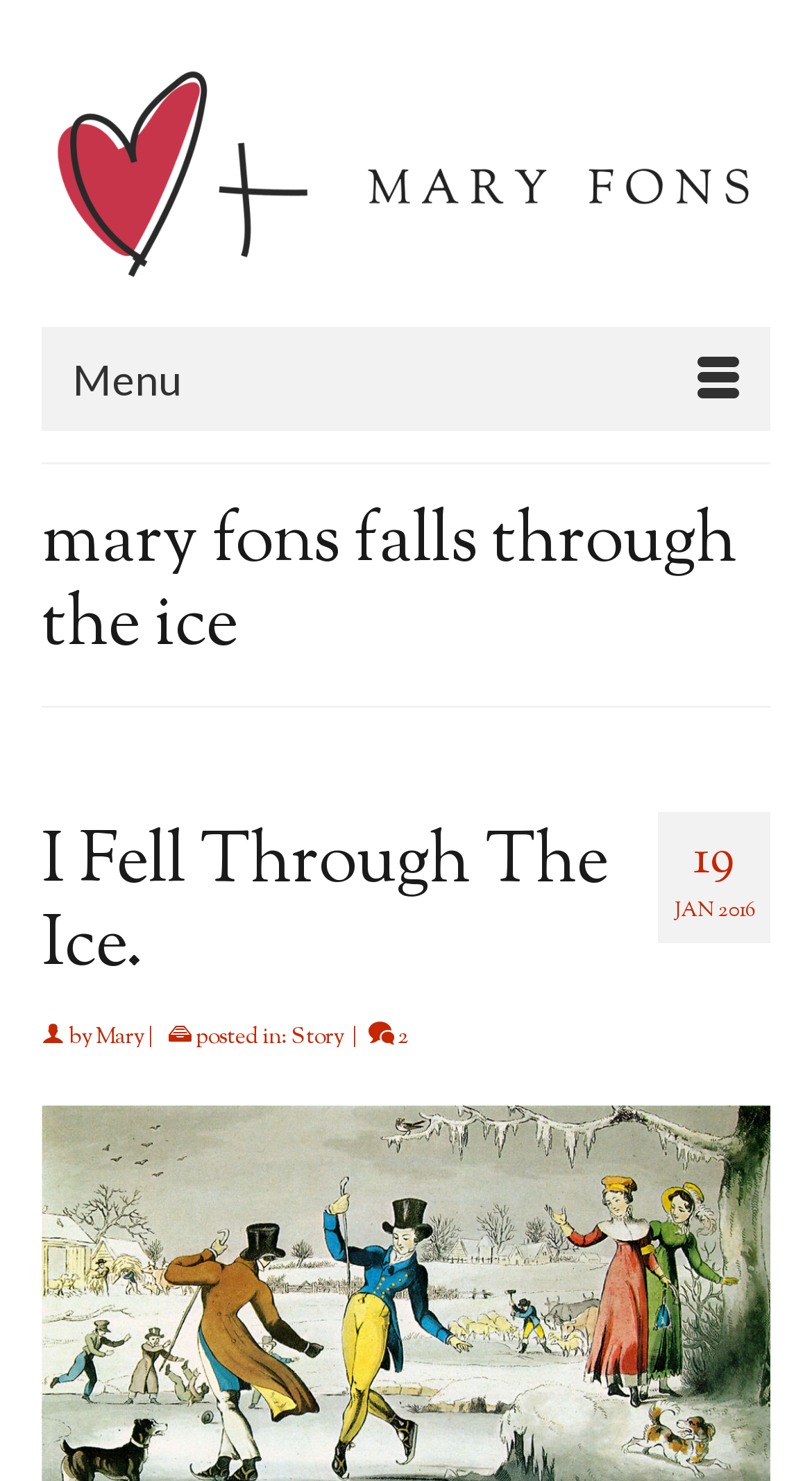Identify the bounding box coordinates for the UI element described as follows: "title="Mary Fons"". Ensure the coordinates are four float numbers between 0 and 1, formatted as [left, top, right, bottom].

[0.051, 0.035, 0.949, 0.206]